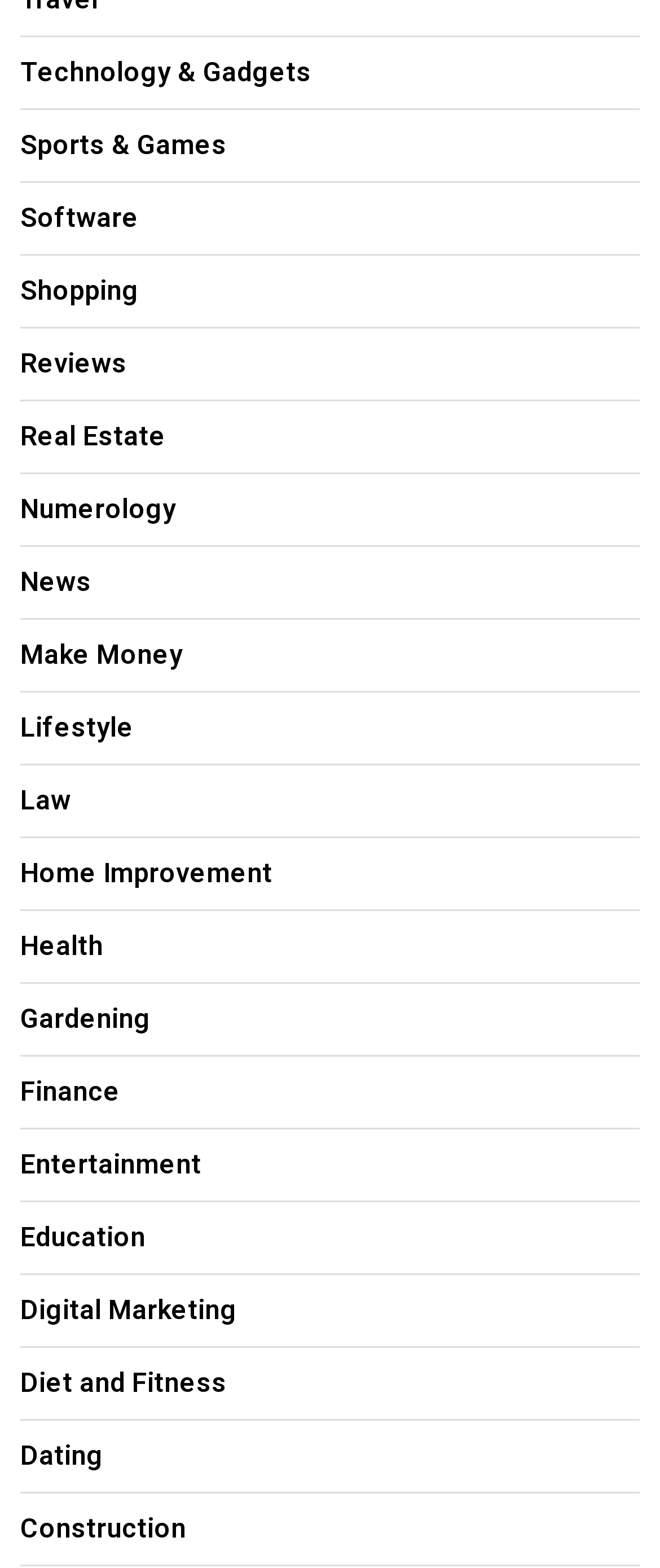Extract the bounding box coordinates for the HTML element that matches this description: "Finance". The coordinates should be four float numbers between 0 and 1, i.e., [left, top, right, bottom].

[0.031, 0.685, 0.182, 0.707]